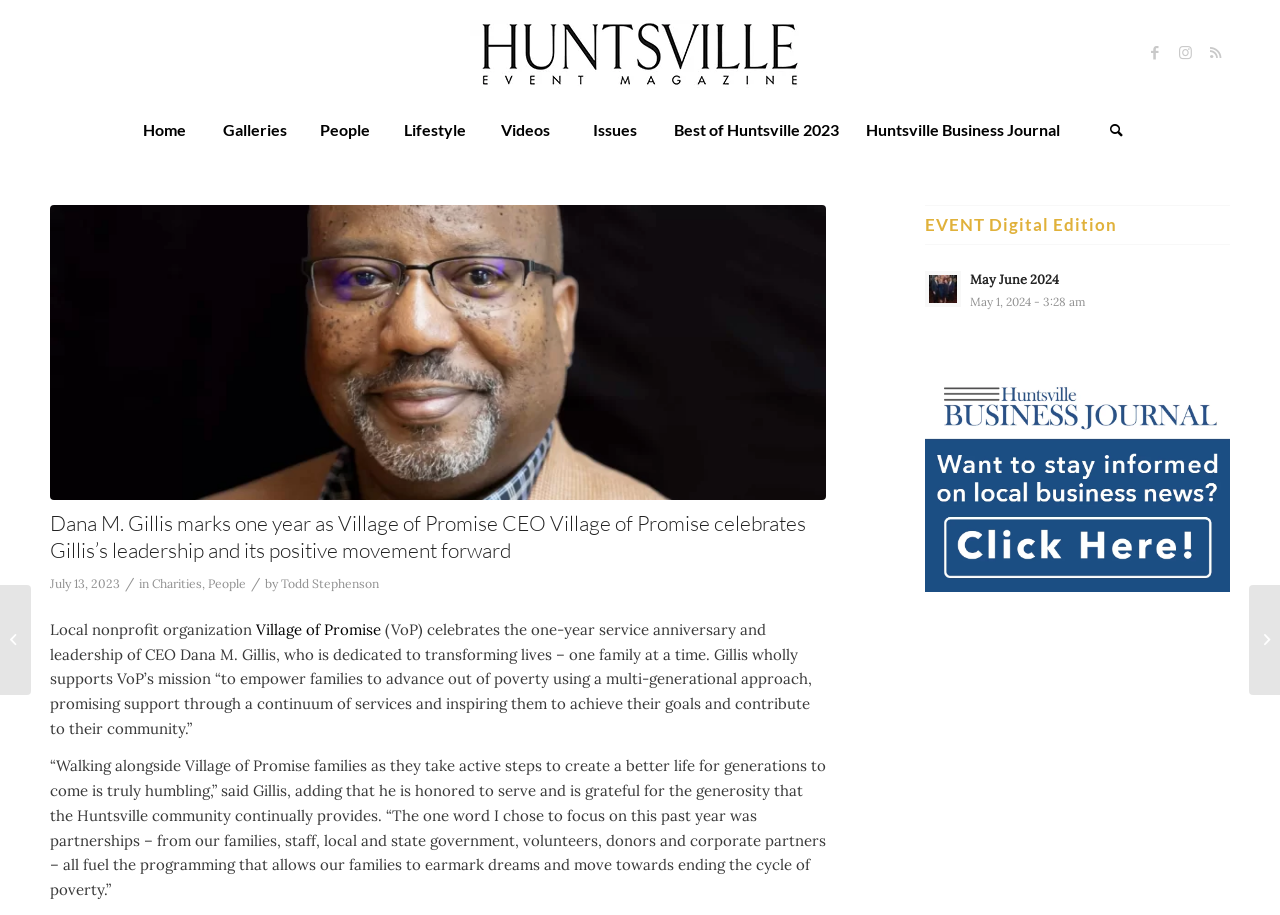Using the details in the image, give a detailed response to the question below:
How many social media links are available on the webpage?

I counted the number of social media links by looking at the top-right section of the webpage, where I found links to Facebook, Instagram, and Rss this site. Therefore, there are 3 social media links available on the webpage.